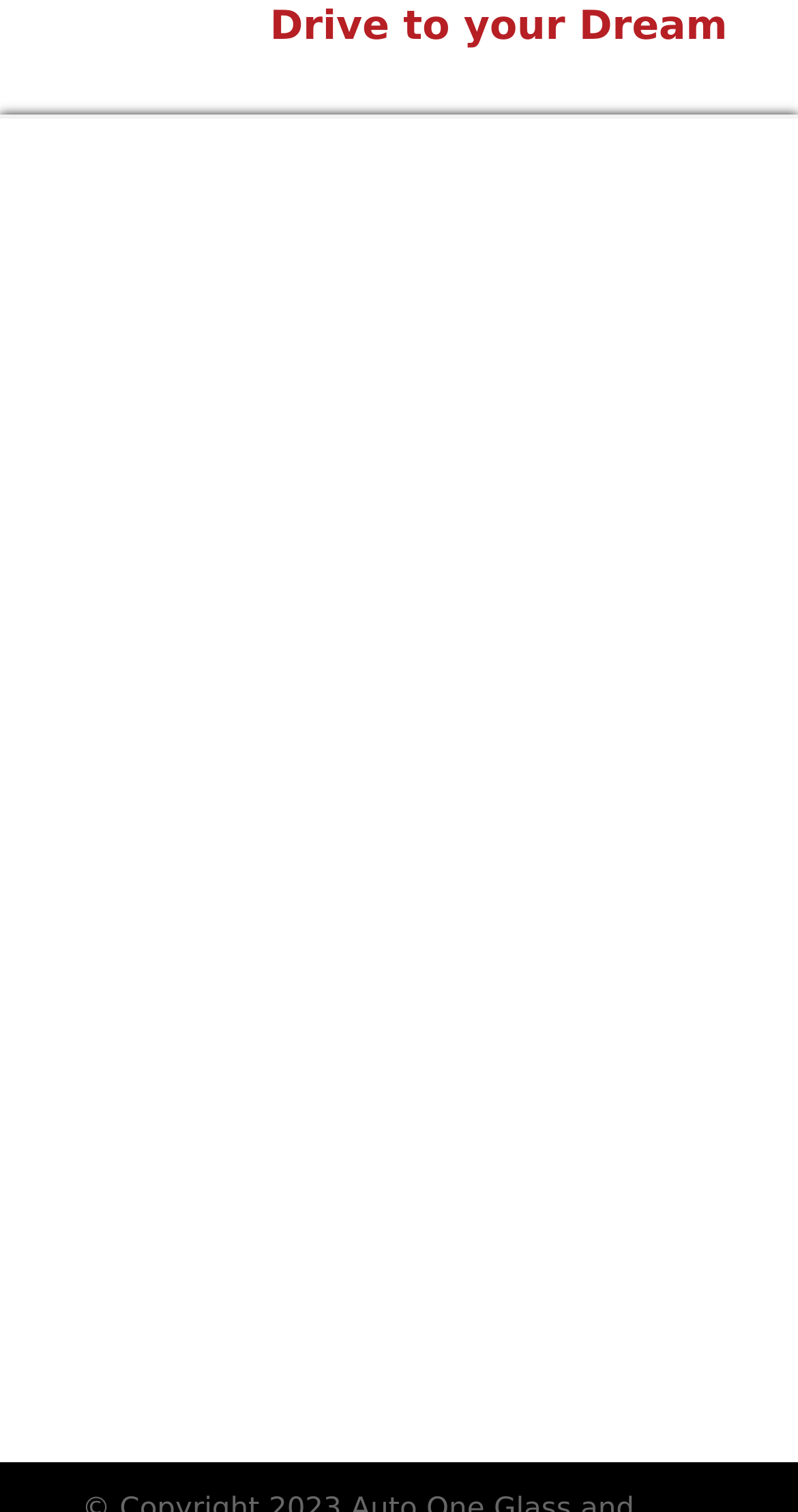Please specify the bounding box coordinates of the area that should be clicked to accomplish the following instruction: "Get a Free Estimate". The coordinates should consist of four float numbers between 0 and 1, i.e., [left, top, right, bottom].

[0.5, 0.191, 0.765, 0.213]